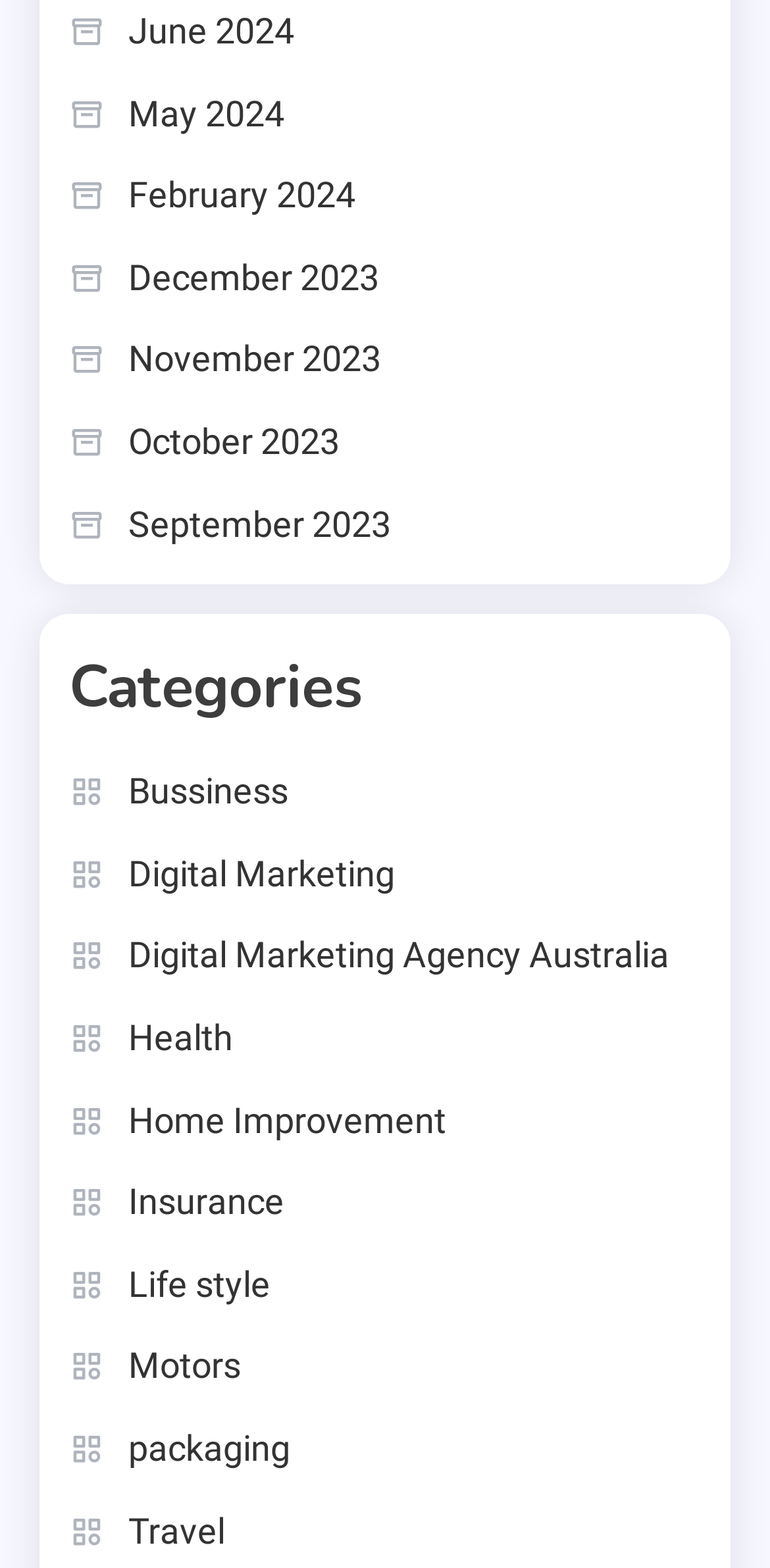What is the vertical position of the 'Categories' heading?
Using the visual information, answer the question in a single word or phrase.

Above the links